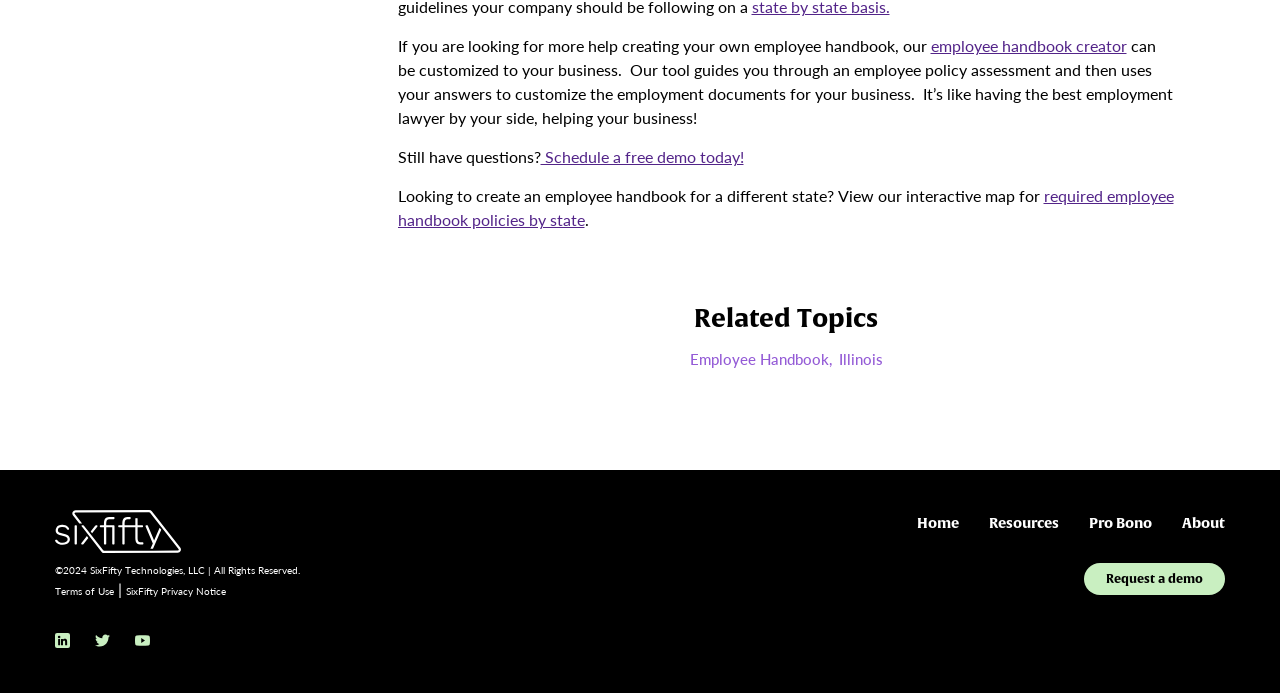Analyze the image and answer the question with as much detail as possible: 
What can be customized in the employee handbook?

The employee handbook can be customized based on the employee policy assessment. This is stated in the text 'Our tool guides you through an employee policy assessment and then uses your answers to customize the employment documents for your business.'